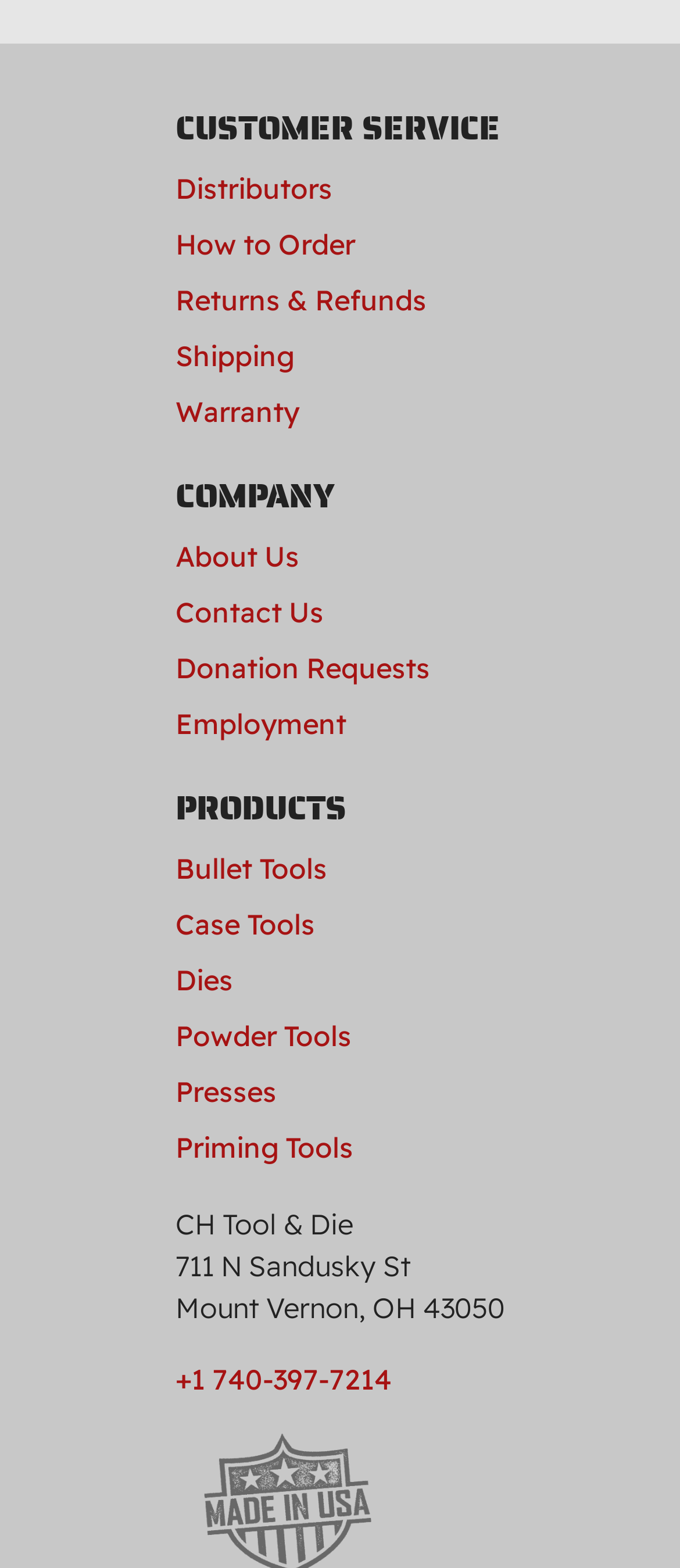What is the company name?
Refer to the image and answer the question using a single word or phrase.

CH Tool & Die